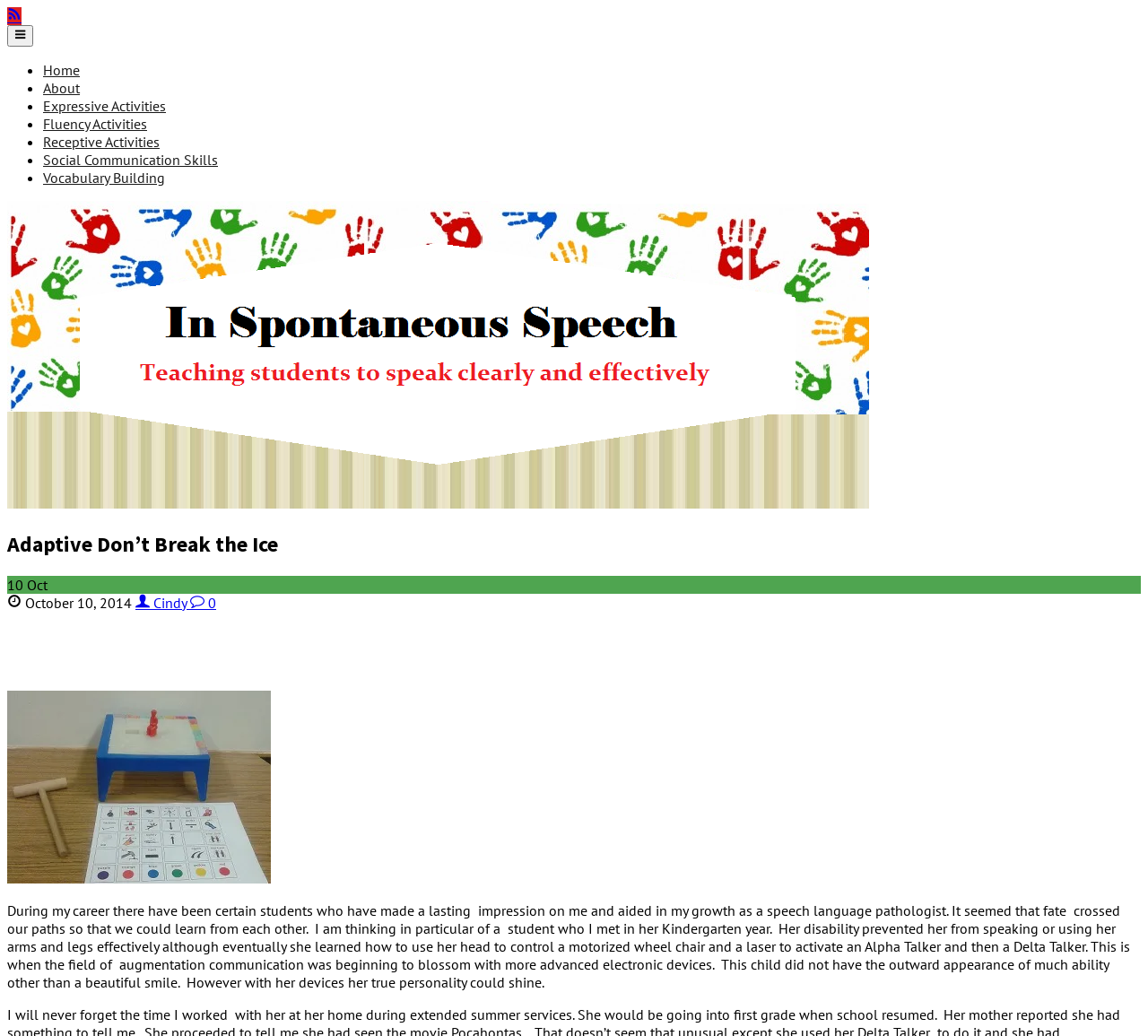Point out the bounding box coordinates of the section to click in order to follow this instruction: "Click on the 'Expressive Activities' link".

[0.038, 0.094, 0.145, 0.111]